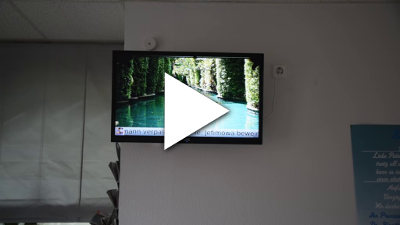Describe all the elements visible in the image meticulously.

The image features a television mounted on a wall, displaying a serene scene of lush greenery surrounding a tranquil blue body of water. Prominently featured on the screen is a play button icon, indicating that the content can be played, likely a demo video showcasing the integration of the Raspberry Pi with the display setup. This specific installation highlights a project where a Raspberry Pi is utilized to present visuals, demonstrating the versatility of using lightweight applications, such as the custom built Qt+QML application named qante. The overall aesthetic conveys a calm environment, hinting at the possibility of using such a setup in different contexts, from home entertainment to informative displays in public spaces.